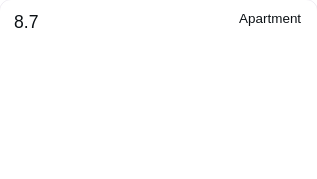What type of property is this? Using the information from the screenshot, answer with a single word or phrase.

Apartment